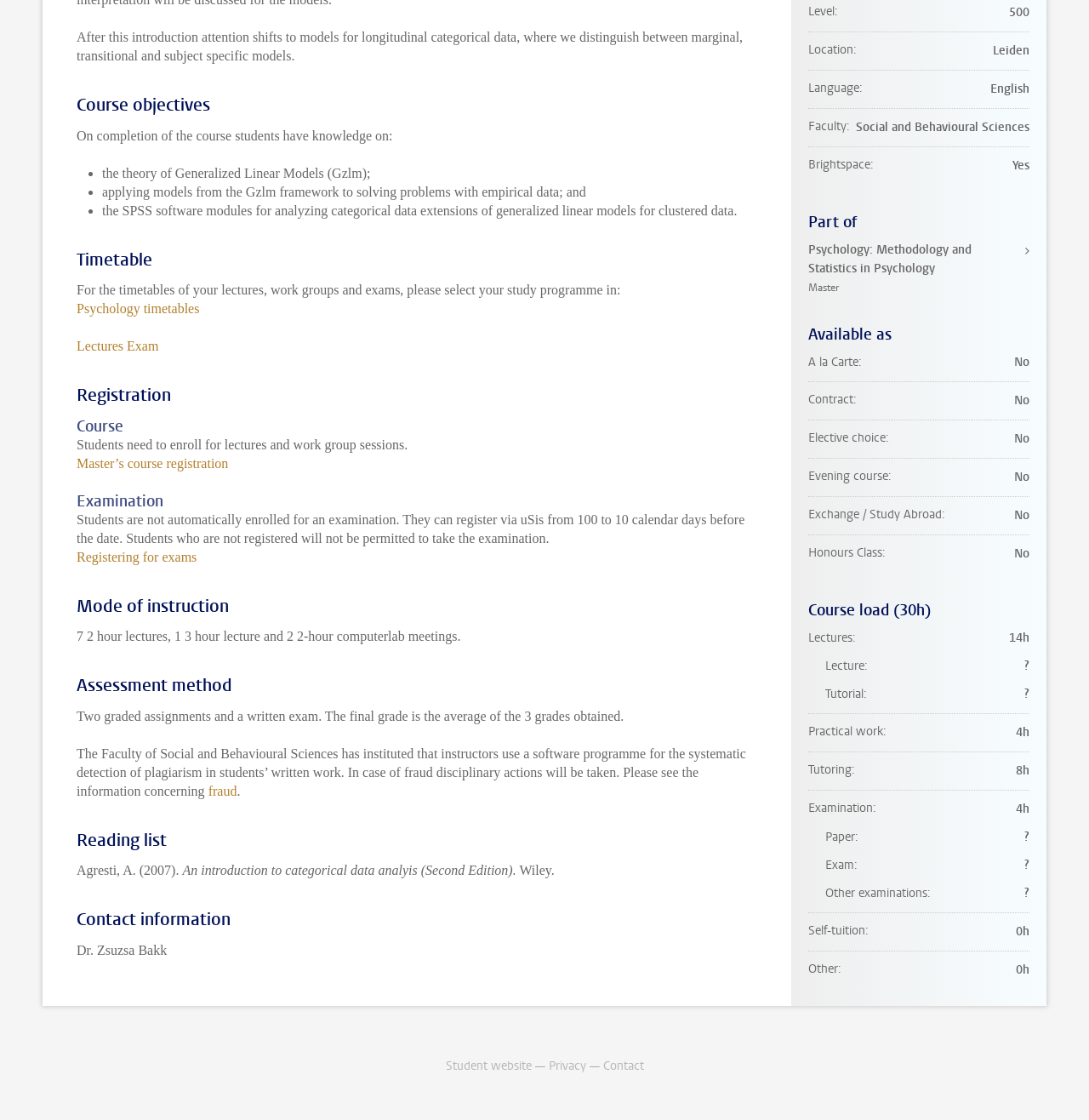Given the description Student website, predict the bounding box coordinates of the UI element. Ensure the coordinates are in the format (top-left x, top-left y, bottom-right x, bottom-right y) and all values are between 0 and 1.

[0.409, 0.945, 0.488, 0.959]